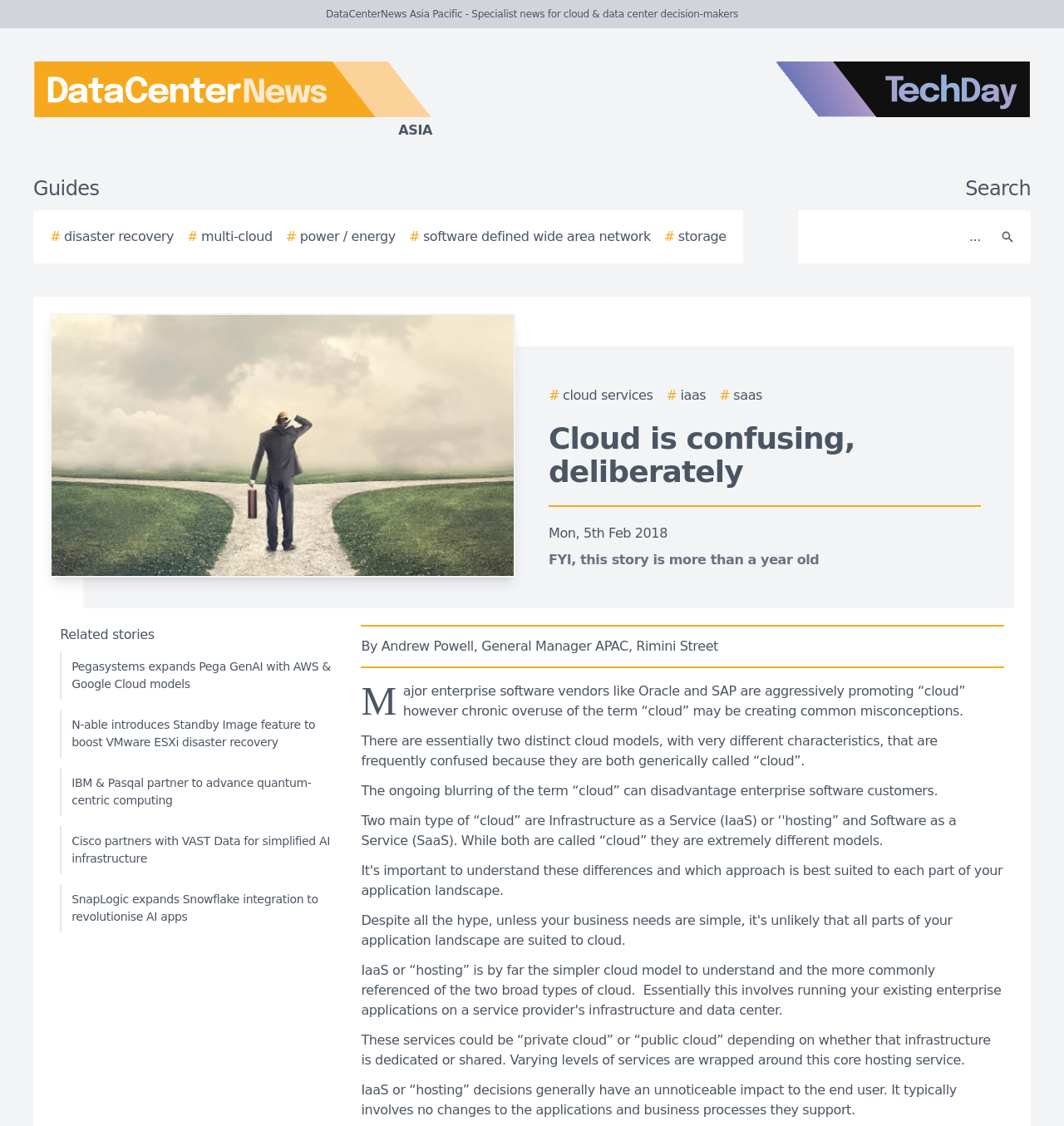Respond with a single word or phrase to the following question: What are the two distinct cloud models mentioned in the article?

IaaS and SaaS